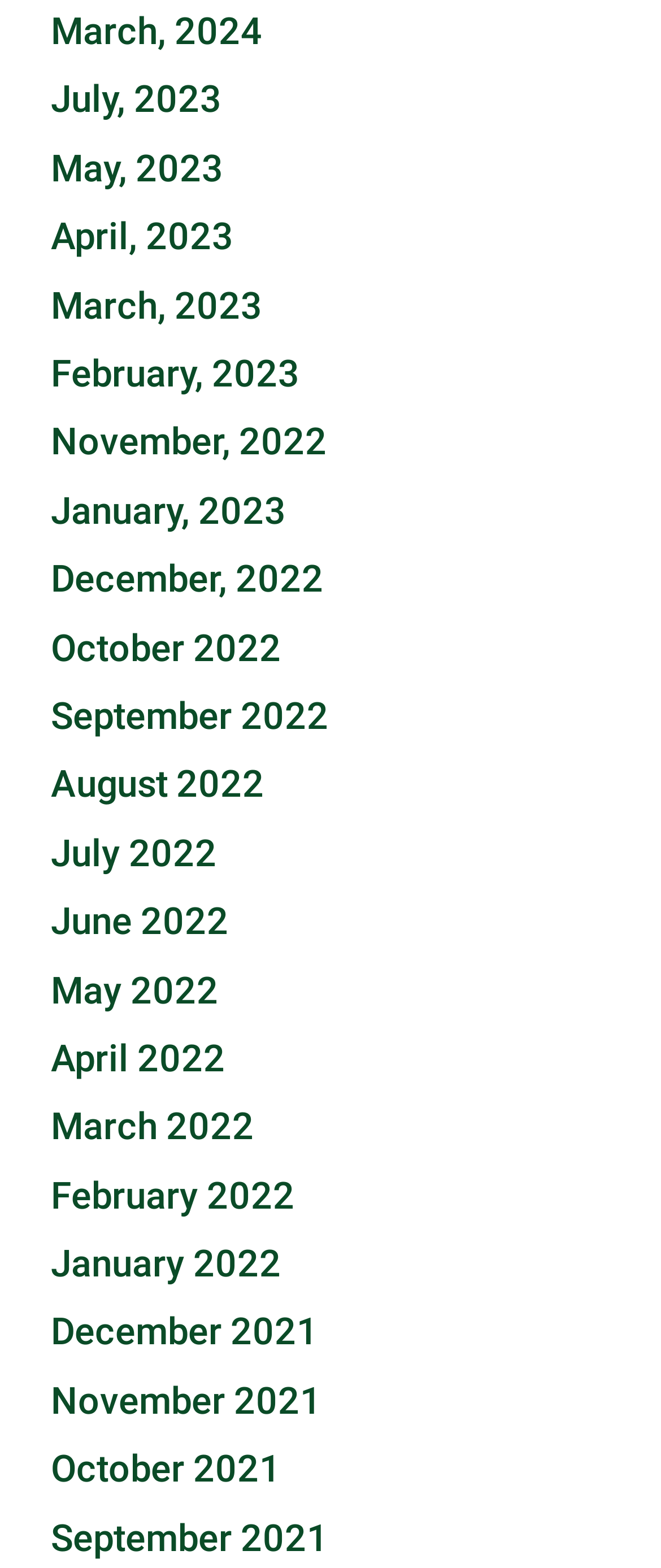Respond with a single word or phrase to the following question:
Are all months of the year represented?

No